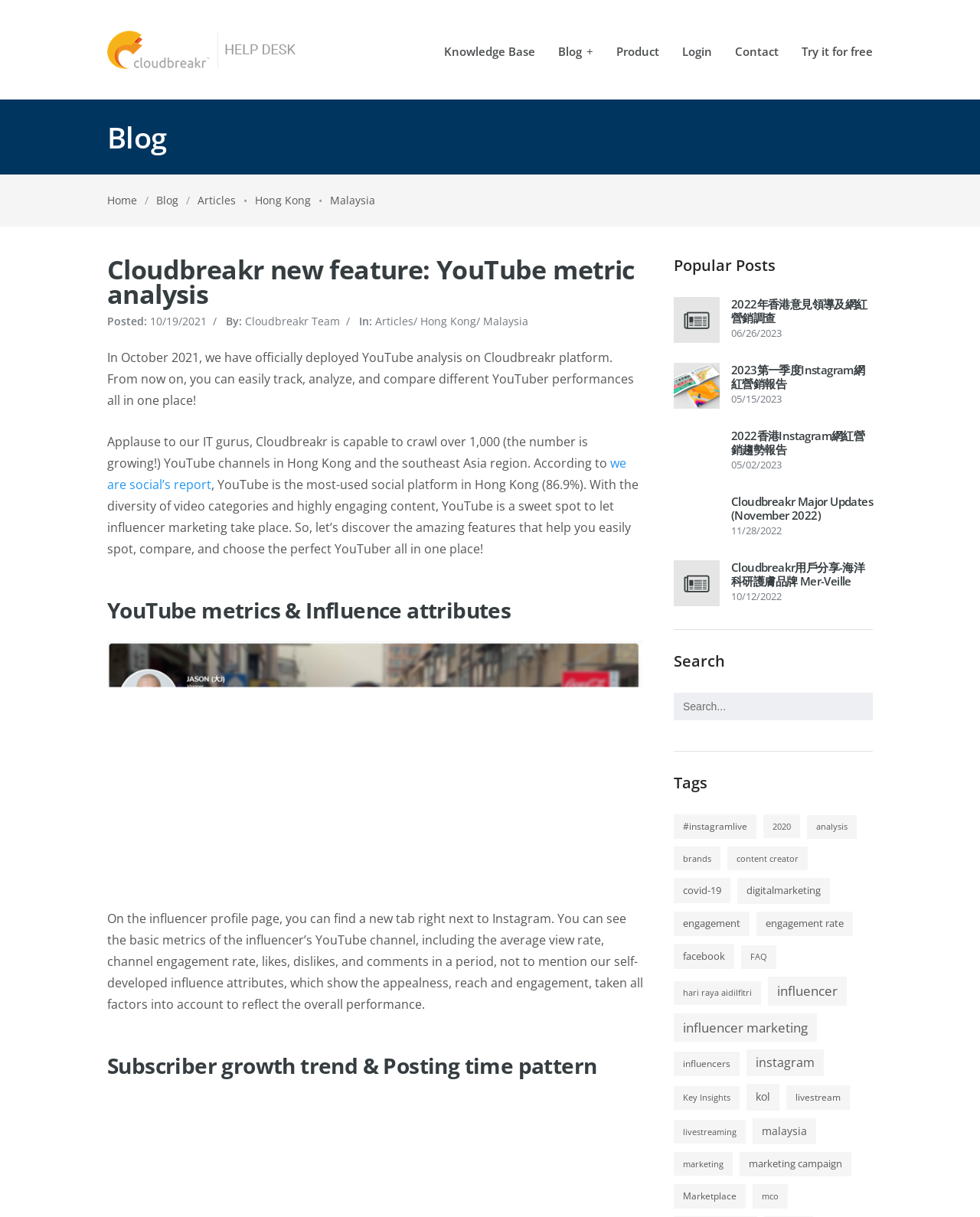Please identify the bounding box coordinates of the element that needs to be clicked to execute the following command: "Search for a topic". Provide the bounding box using four float numbers between 0 and 1, formatted as [left, top, right, bottom].

[0.688, 0.569, 0.891, 0.598]